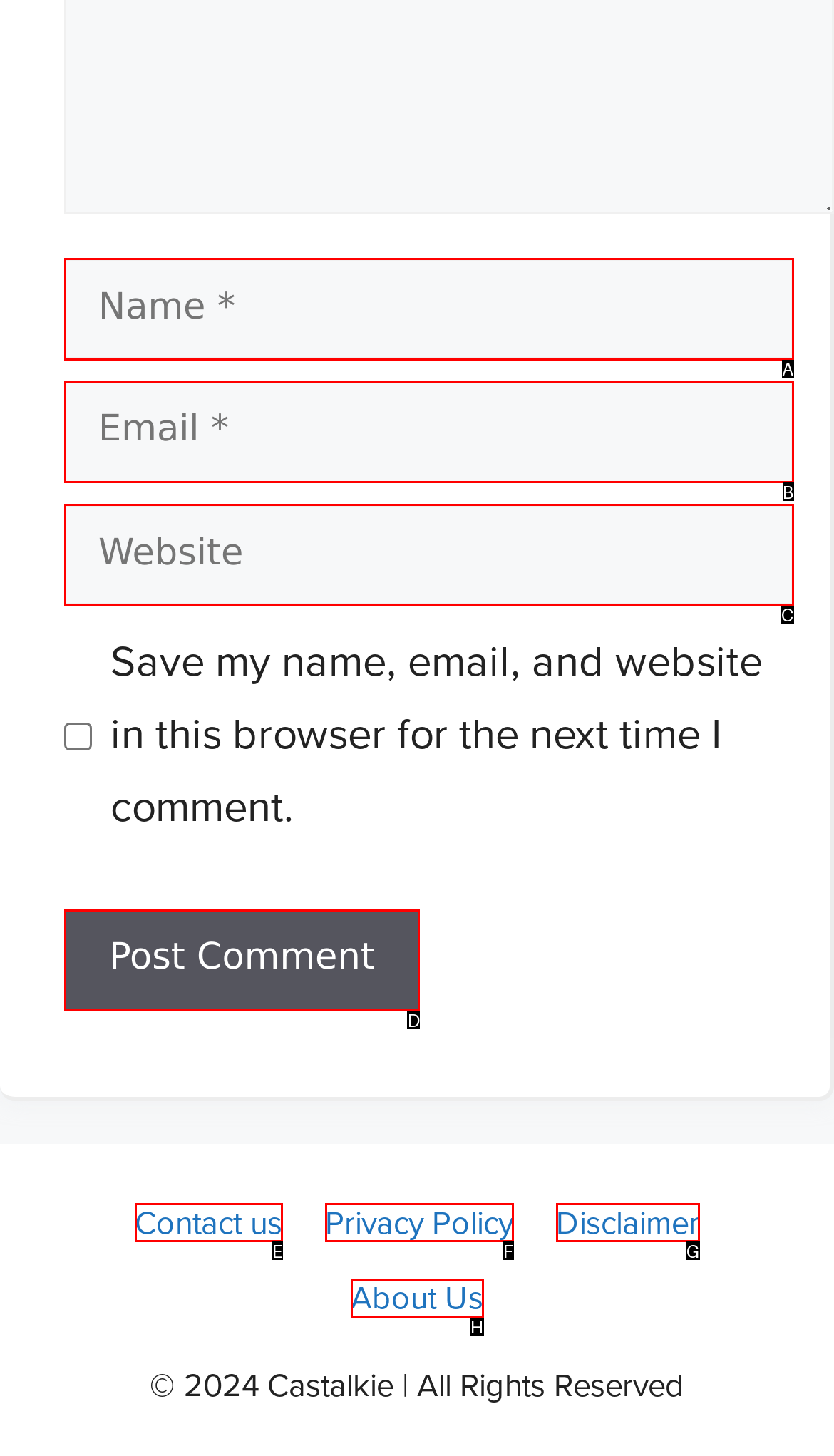Identify the HTML element that best matches the description: Disclaimer. Provide your answer by selecting the corresponding letter from the given options.

G